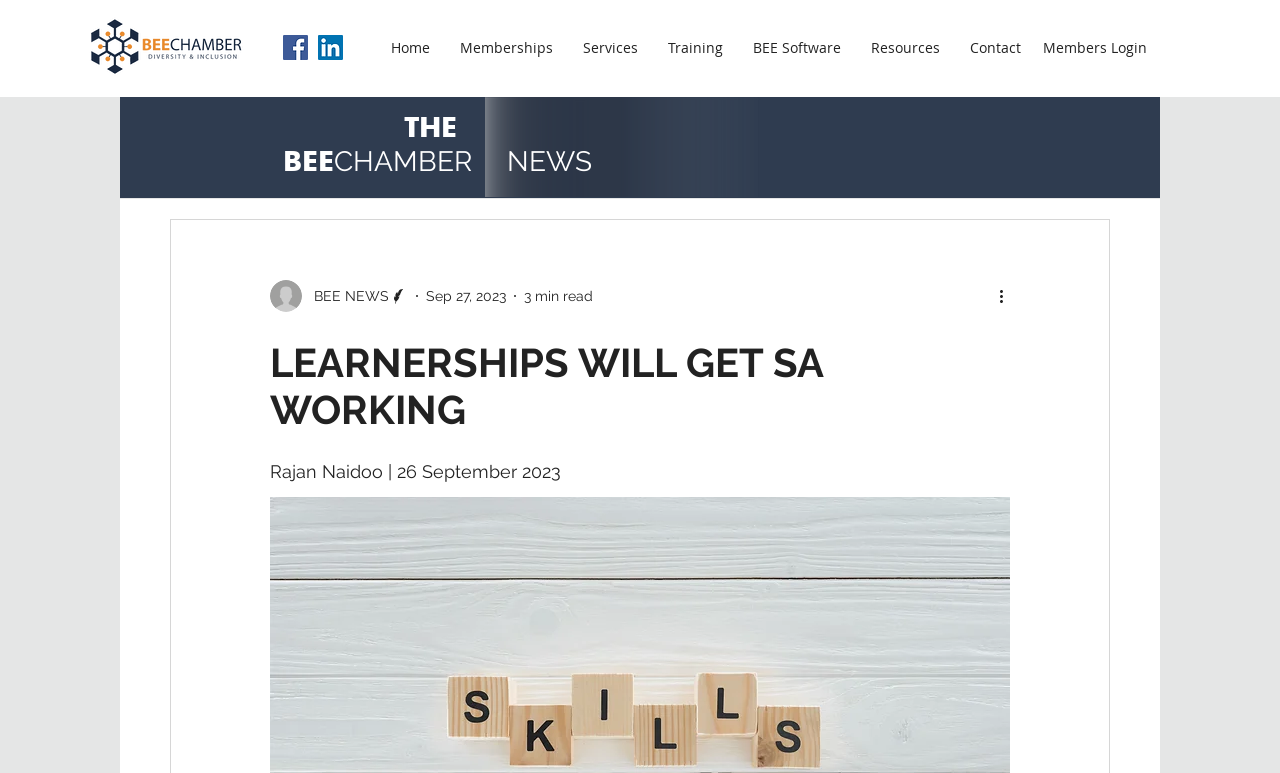Based on the element description aria-label="LinkedIn", identify the bounding box coordinates for the UI element. The coordinates should be in the format (top-left x, top-left y, bottom-right x, bottom-right y) and within the 0 to 1 range.

[0.248, 0.045, 0.268, 0.078]